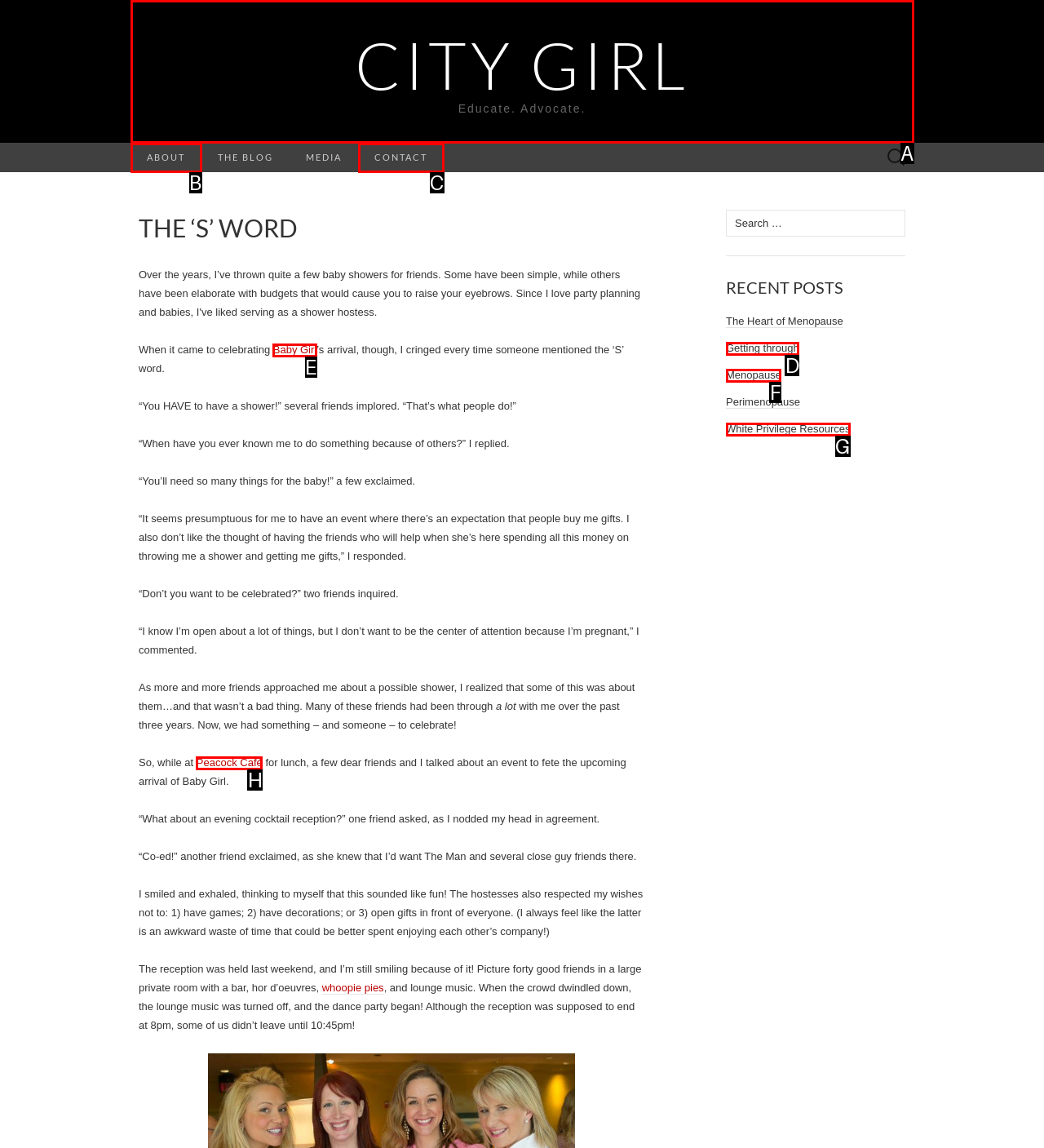Which option is described as follows: Menopause
Answer with the letter of the matching option directly.

F